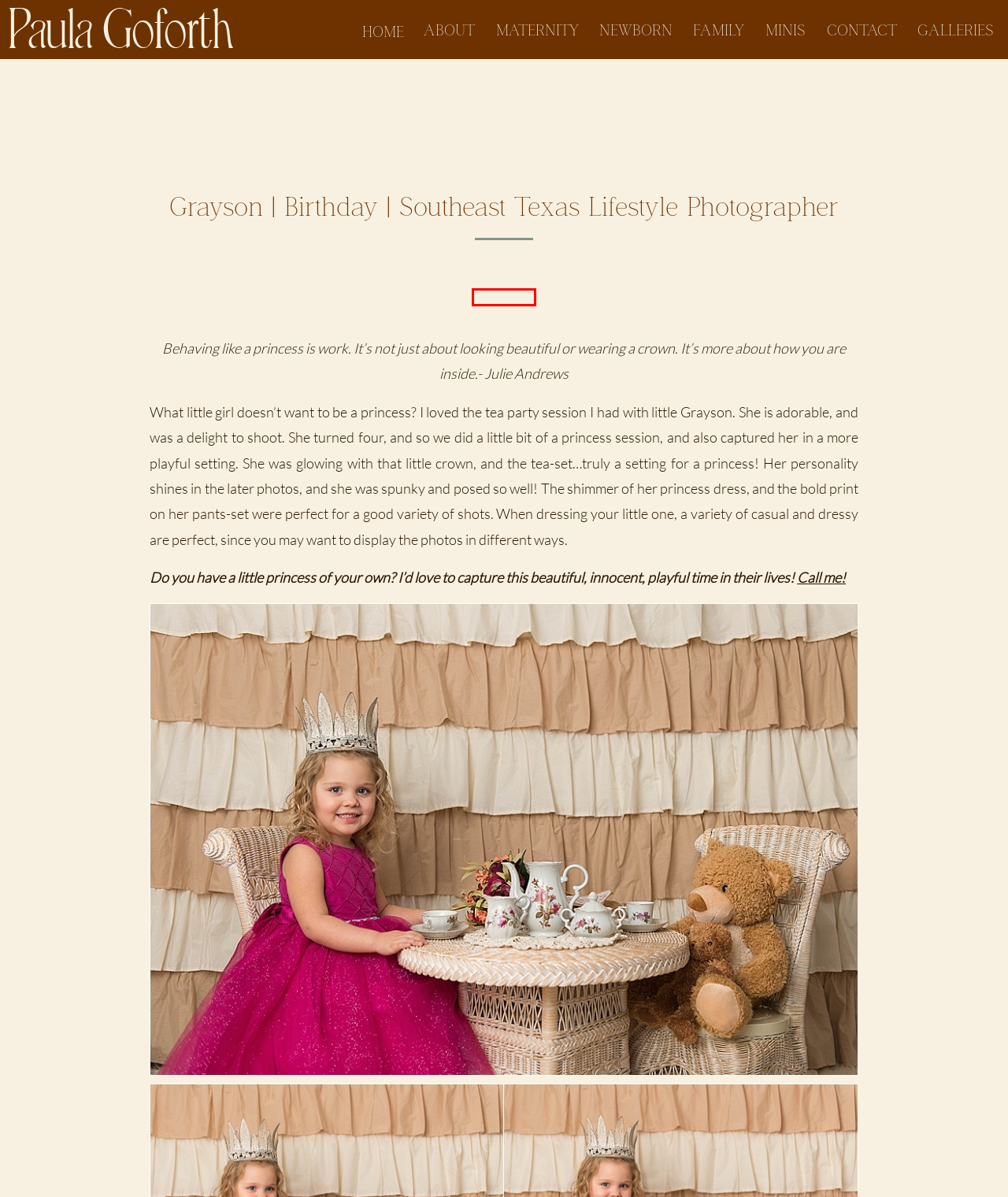Review the screenshot of a webpage which includes a red bounding box around an element. Select the description that best fits the new webpage once the element in the bounding box is clicked. Here are the candidates:
A. Maternity
B. Children |
C. Home | Paula Goforth Photography
D. Mini Sessions
E. Meet Fort Worth, TX Professional Photographer, Paula Goforth
F. Contact Paula Goforth Photography in Fort Worth, Texas
G. Newborn Baby Session | Fort Worth Baby Photographer
H. family |

B